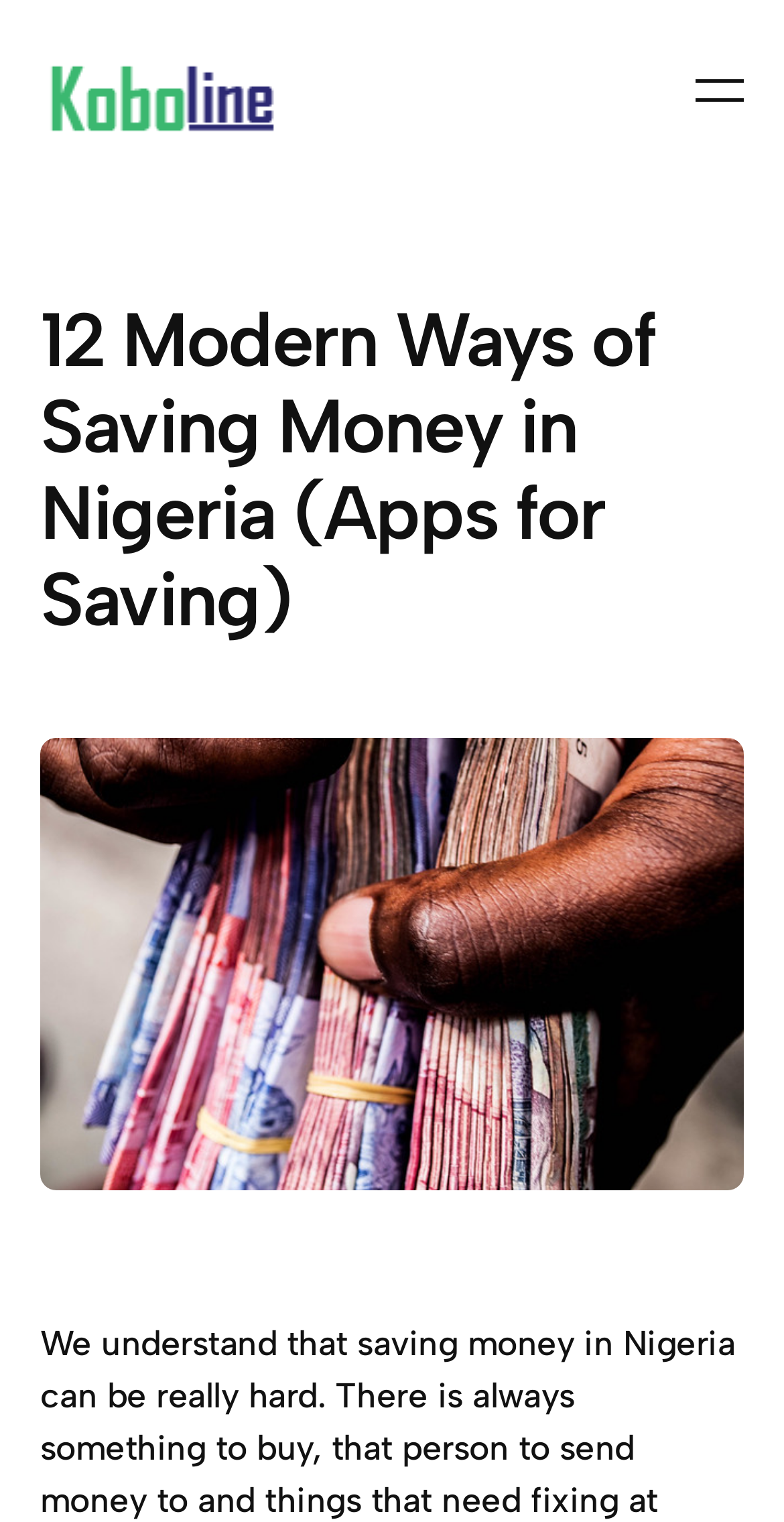What type of content is presented in the figure?
Give a thorough and detailed response to the question.

The figure element contains an image with the caption 'saving money in Nigeria', which suggests that the figure presents an image related to the topic of saving money in Nigeria.